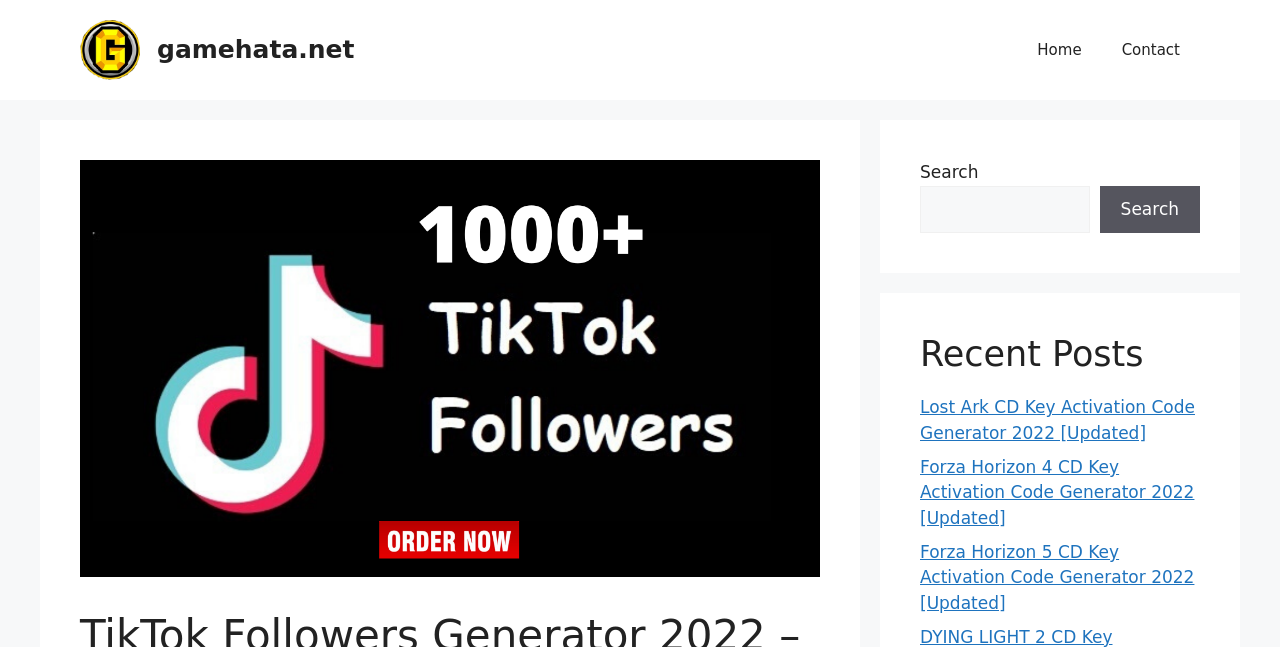What is the purpose of the search box?
Answer with a single word or short phrase according to what you see in the image.

To search the website